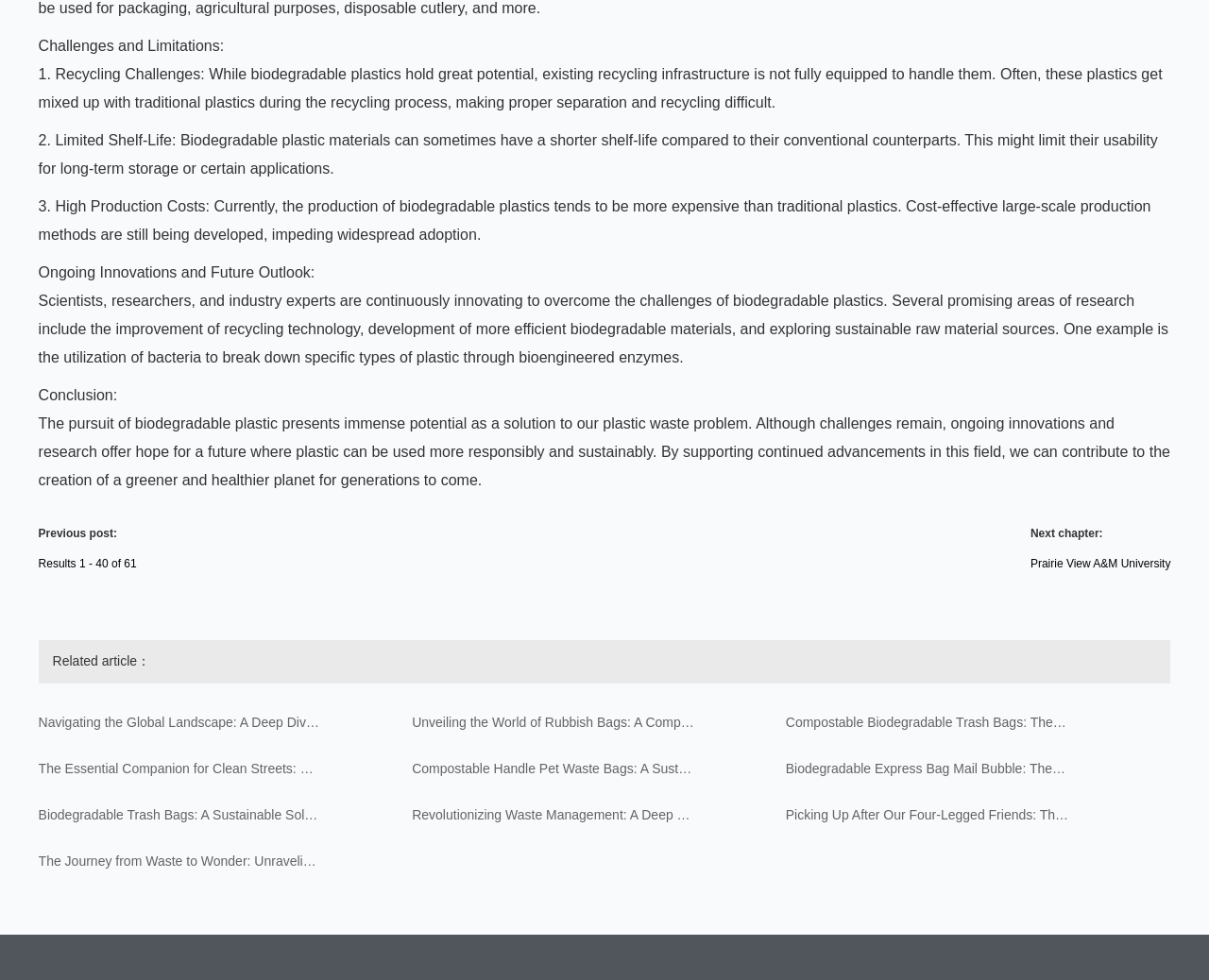Find the bounding box coordinates for the HTML element specified by: "Prairie View A&M University".

[0.852, 0.569, 0.968, 0.582]